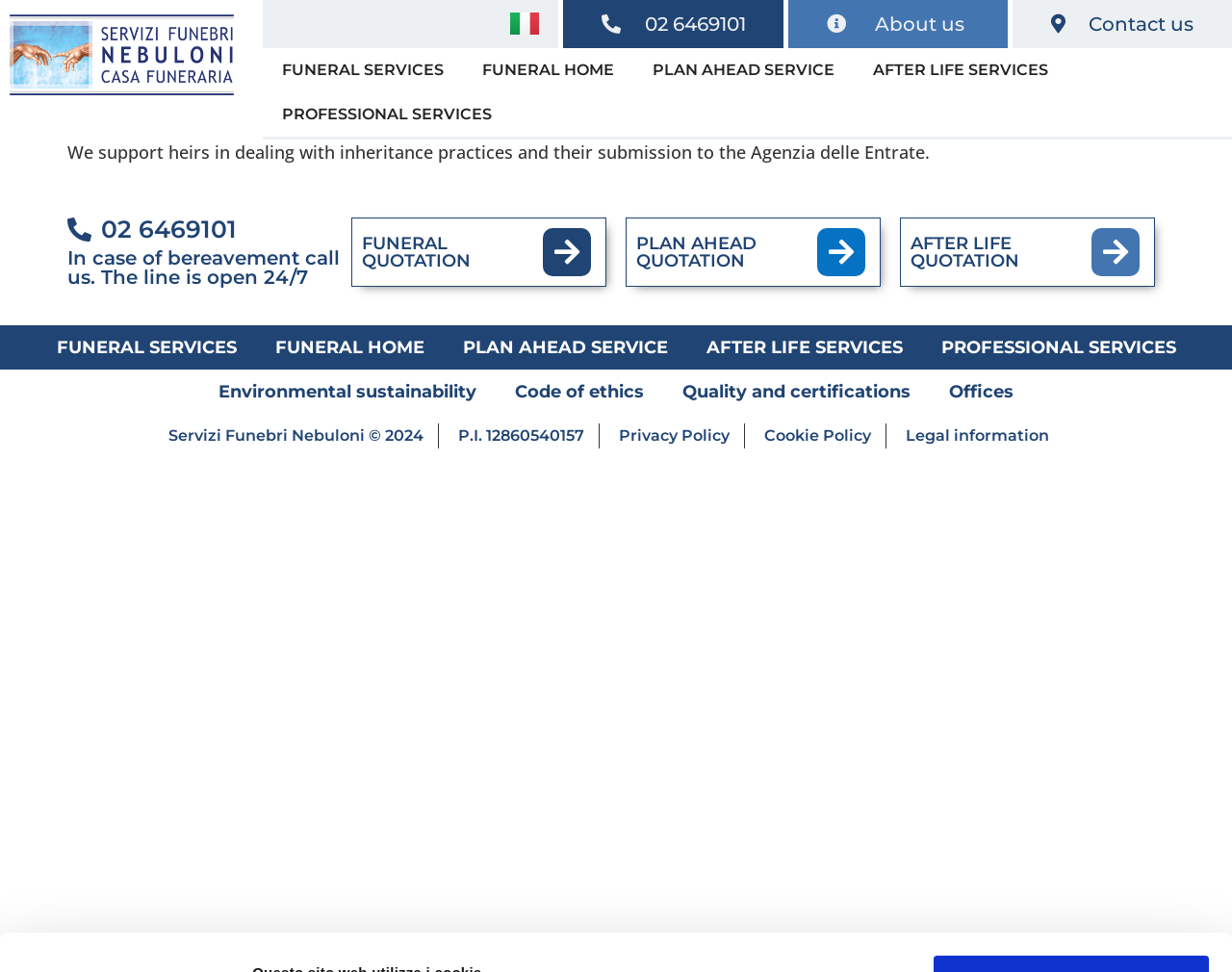Generate a thorough caption detailing the webpage content.

This webpage appears to be the homepage of Servizi Funebri Nebuloni, a funeral service provider. At the top left, there is a link to the Italian language version of the site, accompanied by an Italian flag icon. To the right of this, there is a phone number, 02 6469101, and a link to the "About us" section.

Below this, there is a main section that spans most of the page's width. It contains a brief description of the company's succession consulting service, which supports heirs in dealing with inheritance practices and their submission to the Agenzia delle Entrate.

On the left side of the page, there are several links to different sections of the website, including "FUNERAL SERVICES", "FUNERAL HOME", "PLAN AHEAD SERVICE", "AFTER LIFE SERVICES", and "PROFESSIONAL SERVICES". These links are repeated at the bottom of the page, along with additional links to "Environmental sustainability", "Code of ethics", "Quality and certifications", and "Offices".

In the middle of the page, there are three quotation links: "FUNERAL QUOTATION", "PLAN AHEAD QUOTATION", and "AFTER LIFE QUOTATION". Each of these links has a corresponding icon to its right.

At the bottom of the page, there is a footer section that contains the company's copyright information, tax identification number, and links to the "Privacy Policy", "Cookie Policy", and "Legal information" pages.